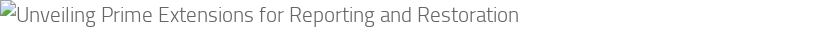Please answer the following question using a single word or phrase: 
What is the purpose of the image?

Visual representation